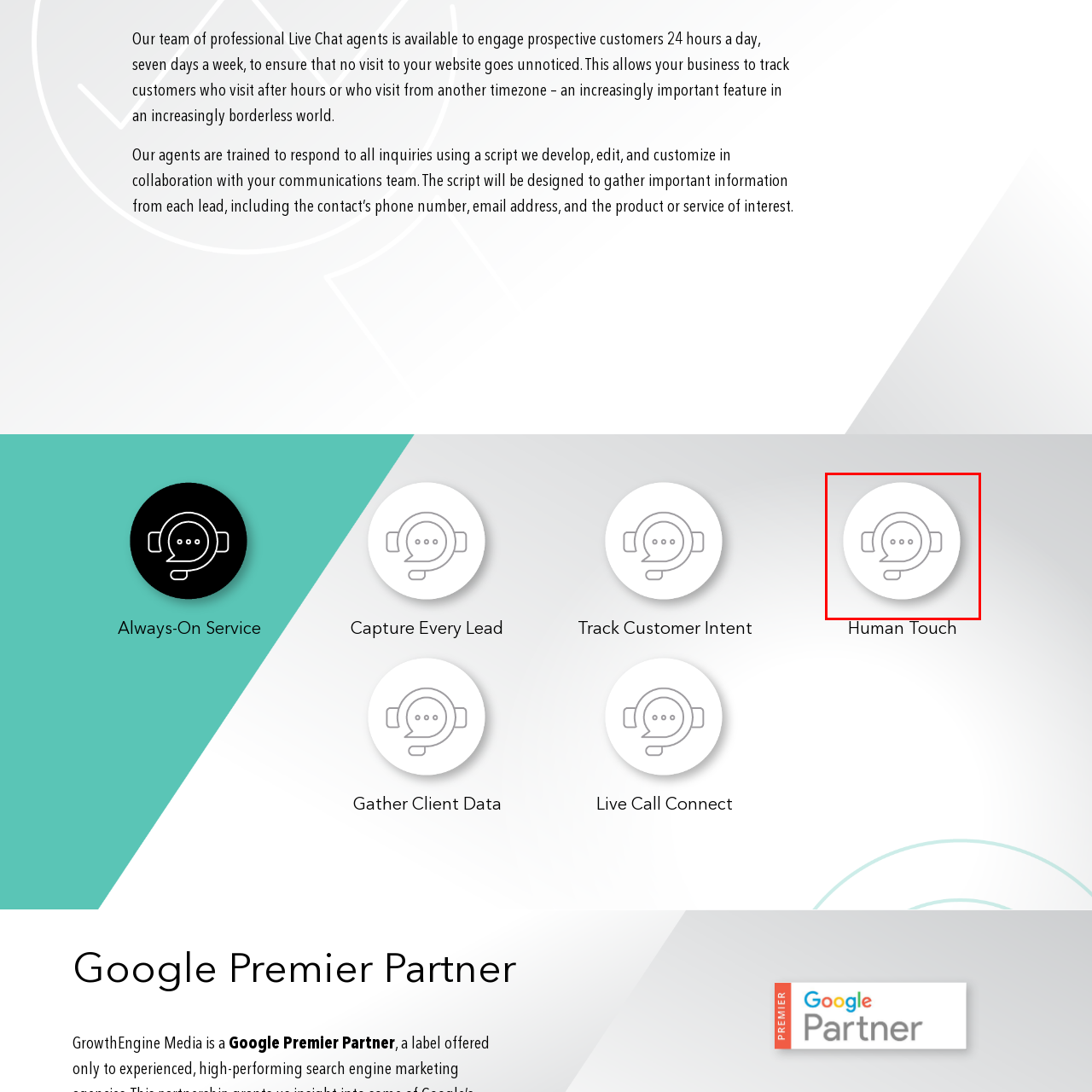Explain in detail what is happening in the image enclosed by the red border.

The image features a minimalist icon depicting a headset combined with a speech bubble, symbolizing live chat or customer support services. The design is rendered in a light gray color against a white circular background, emphasizing a modern and professional aesthetic. This visual representation aligns with the theme of always-on customer service, highlighting the importance of engaging prospective customers through live chat agents who are available around the clock. The icon serves as a visual cue for users seeking support or information, reinforcing the concept of capturing leads and tracking customer intent effectively.